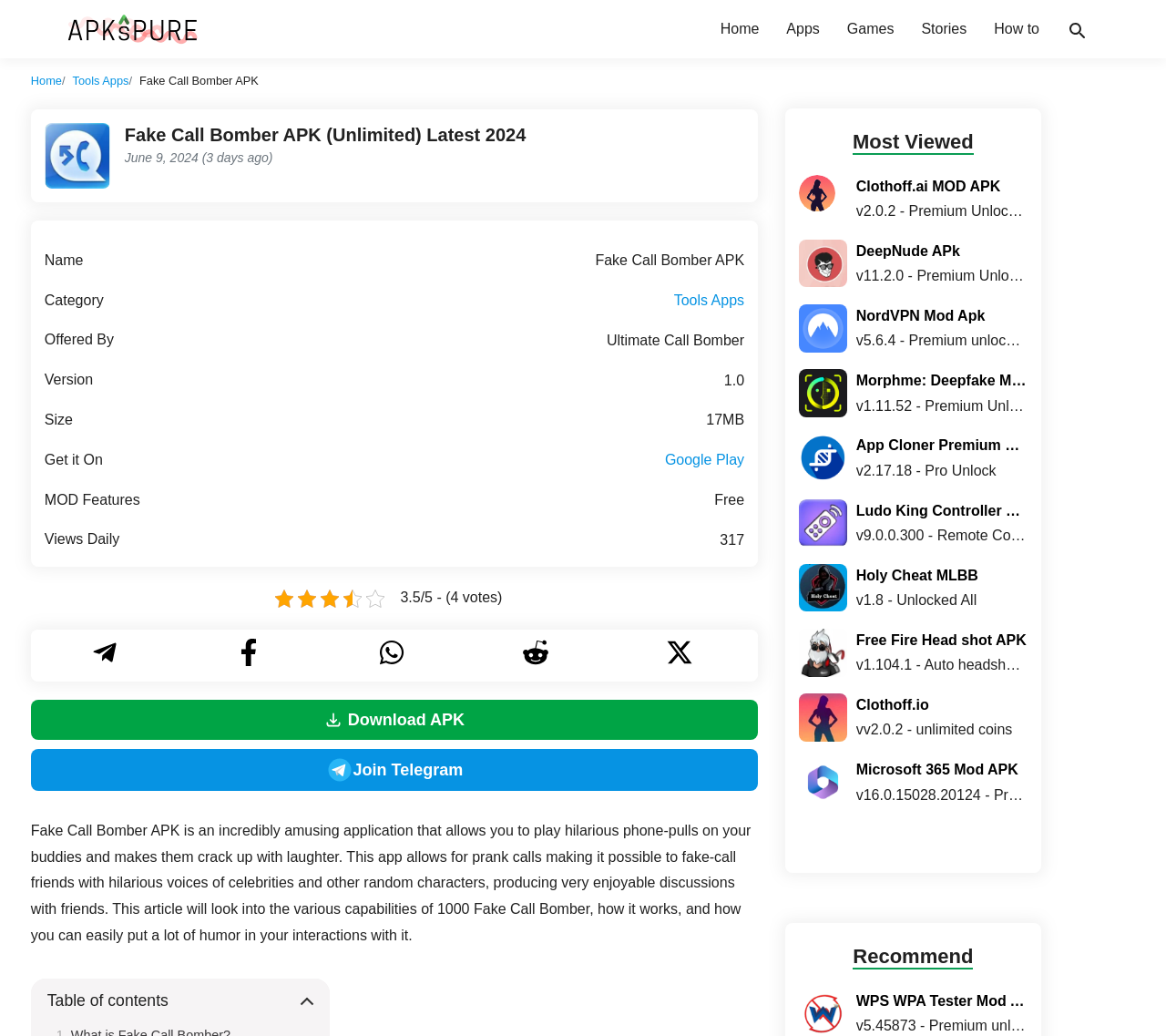Can you pinpoint the bounding box coordinates for the clickable element required for this instruction: "View the 'Most Viewed' section"? The coordinates should be four float numbers between 0 and 1, i.e., [left, top, right, bottom].

[0.685, 0.119, 0.881, 0.154]